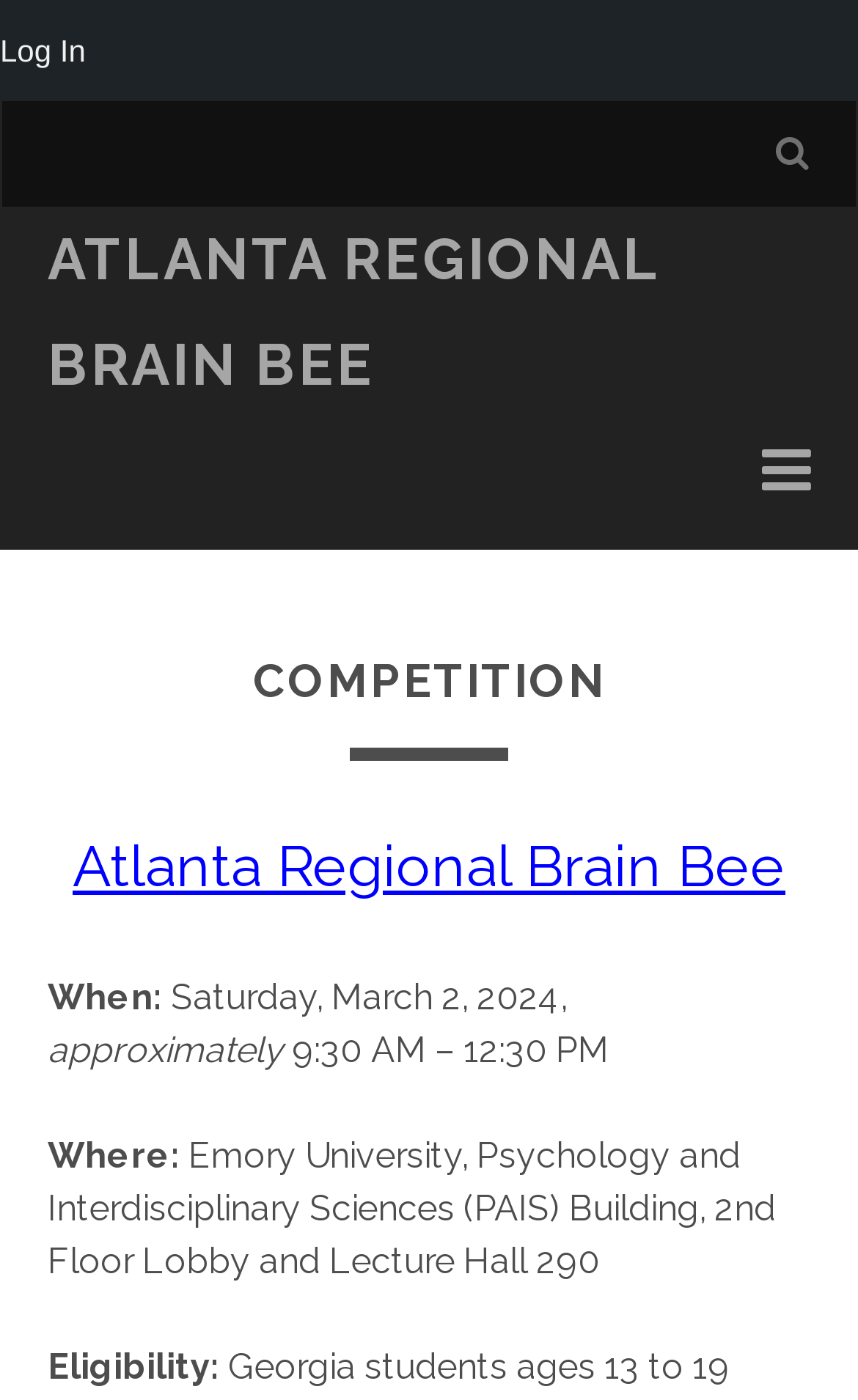Refer to the image and provide a thorough answer to this question:
What is the date of the Atlanta Regional Brain Bee?

I found the date by looking at the 'When:' section, which is a subheading under the 'COMPETITION' heading. The date is specified as 'Saturday, March 2, 2024'.